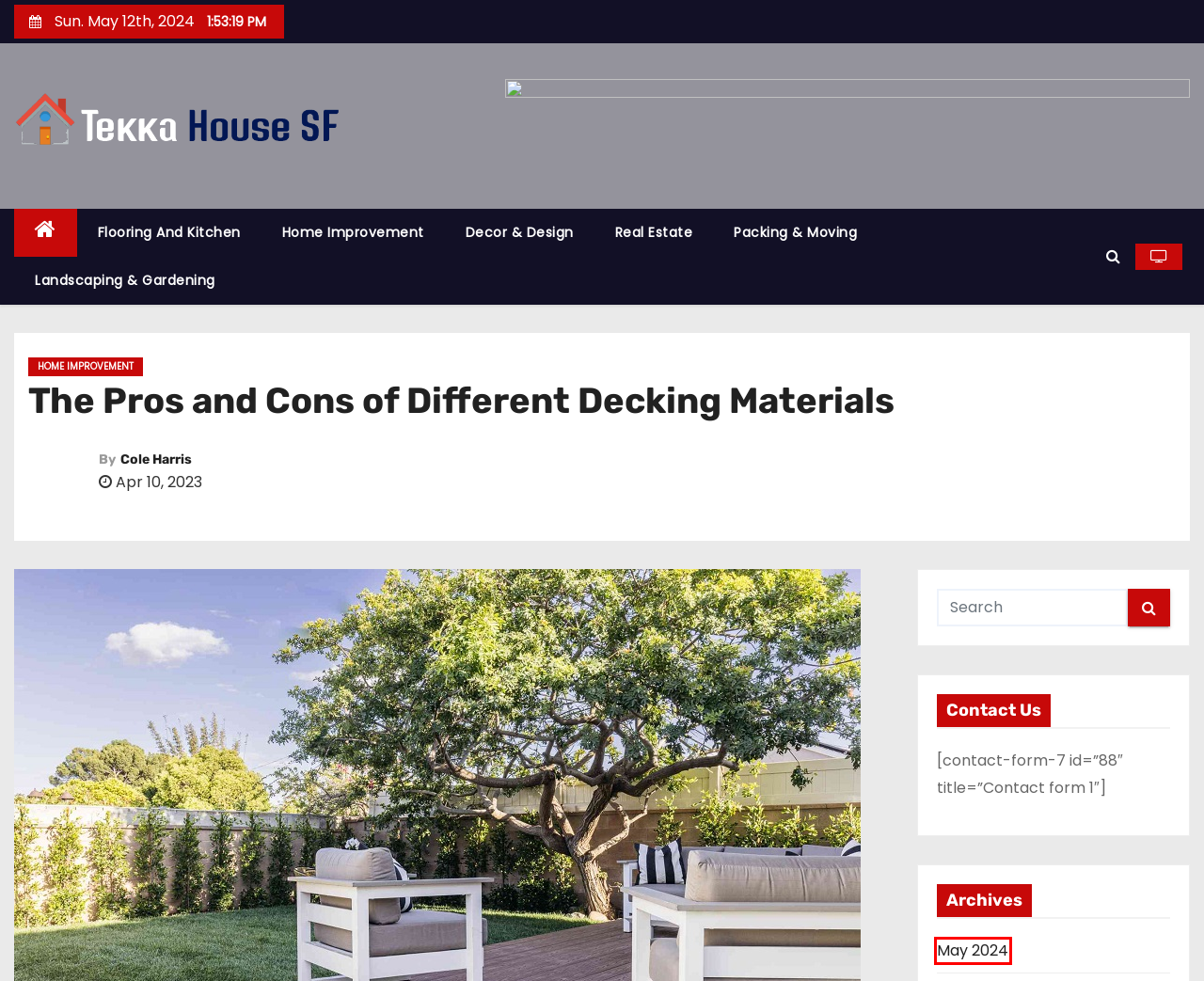You are provided with a screenshot of a webpage containing a red rectangle bounding box. Identify the webpage description that best matches the new webpage after the element in the bounding box is clicked. Here are the potential descriptions:
A. Decor & Design – Tekka Housesf
B. Real Estate – Tekka Housesf
C. Tekka Housesf
D. Packing & Moving – Tekka Housesf
E. Flooring and kitchen – Tekka Housesf
F. 5 - 2024 - Tekka Housesf
G. Home Improvement – Tekka Housesf
H. Landscaping & Gardening – Tekka Housesf

F